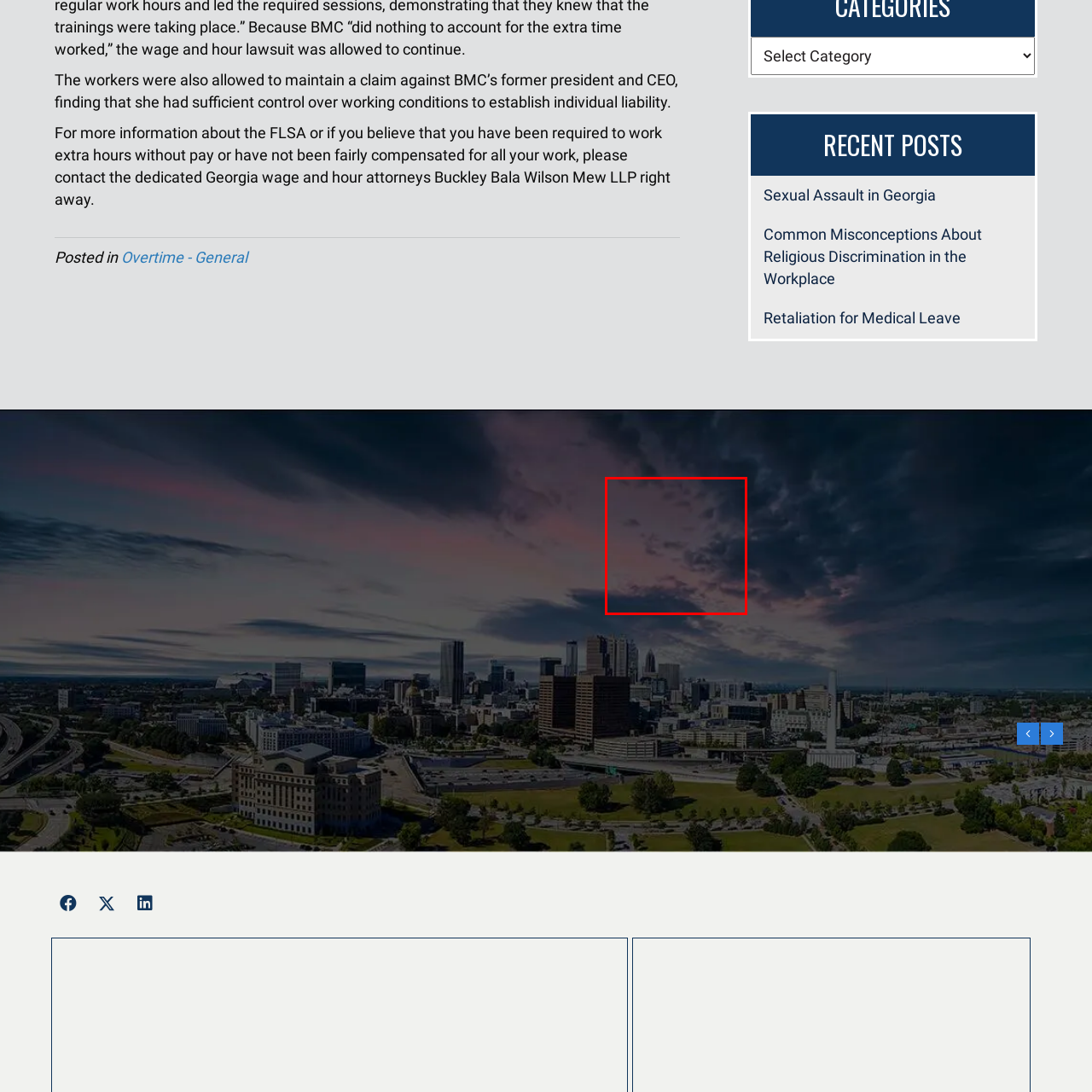What is the mood evoked by the image?
Pay attention to the image part enclosed by the red bounding box and answer the question using a single word or a short phrase.

Calm and contemplation